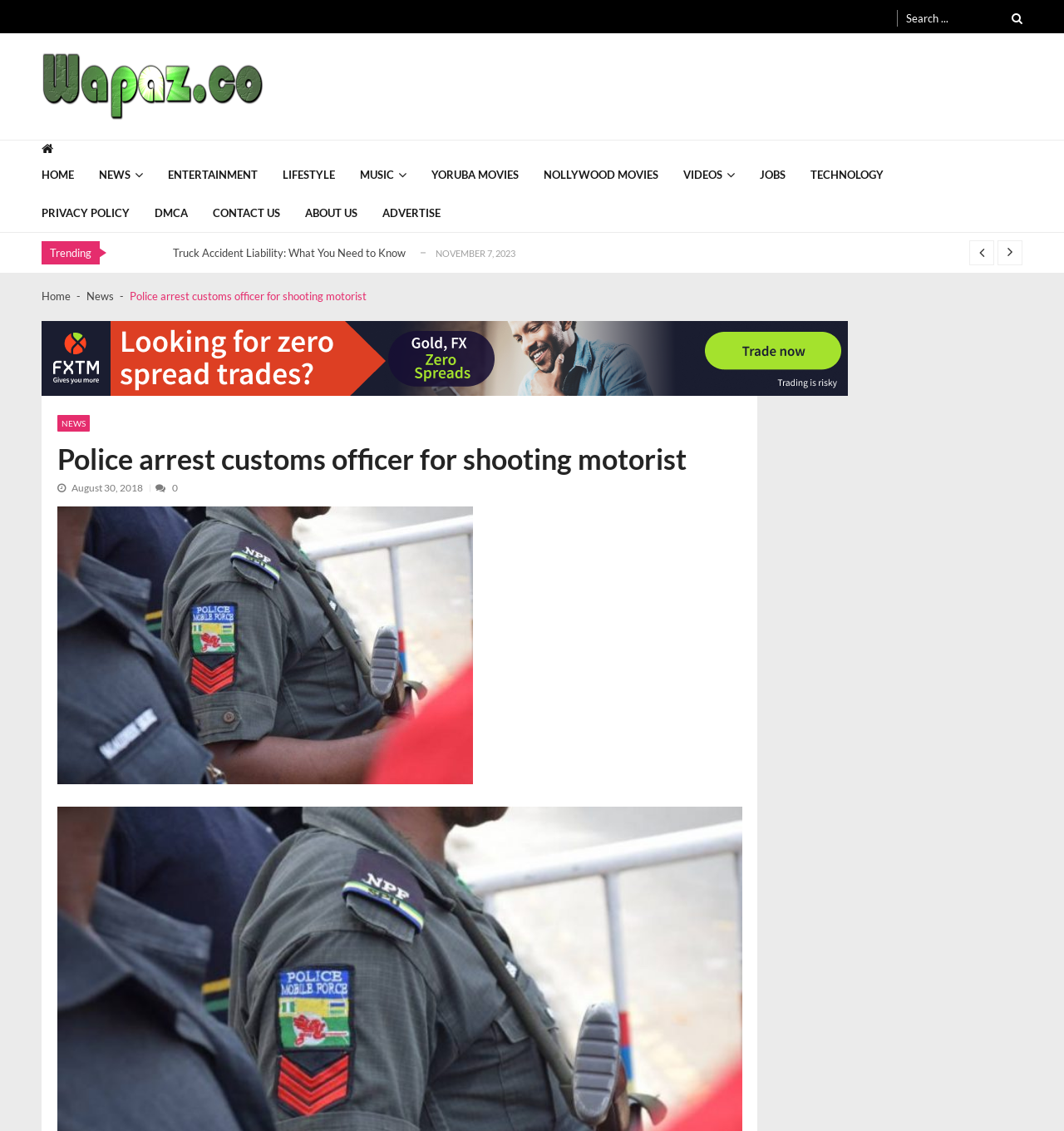Provide the bounding box coordinates of the HTML element described by the text: "Lifestyle". The coordinates should be in the format [left, top, right, bottom] with values between 0 and 1.

[0.266, 0.137, 0.338, 0.171]